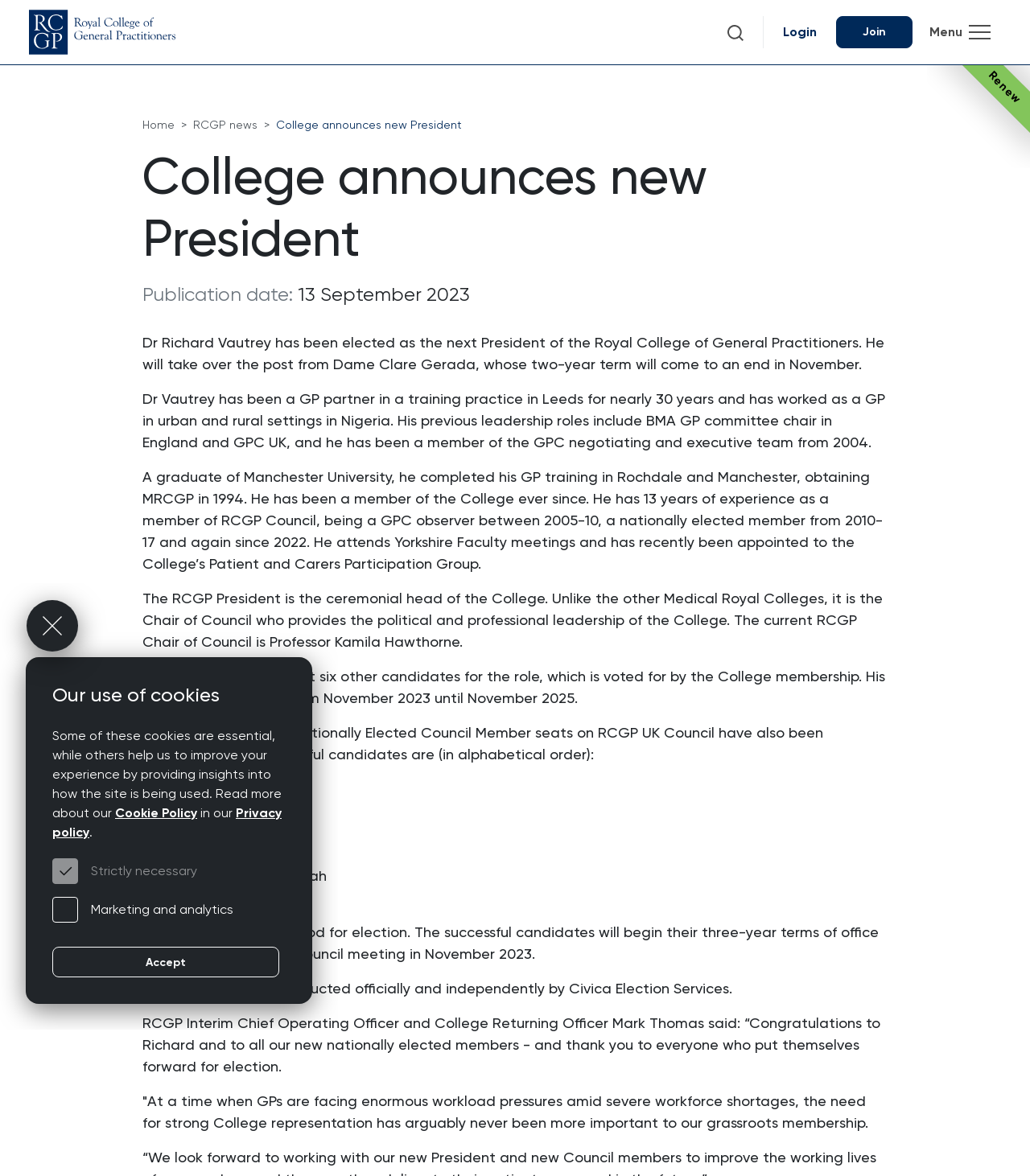What is the term of office for the RCGP President?
Could you answer the question in a detailed manner, providing as much information as possible?

The answer can be found in the StaticText element with the text 'His term of office will run from November 2023 until November 2025.'